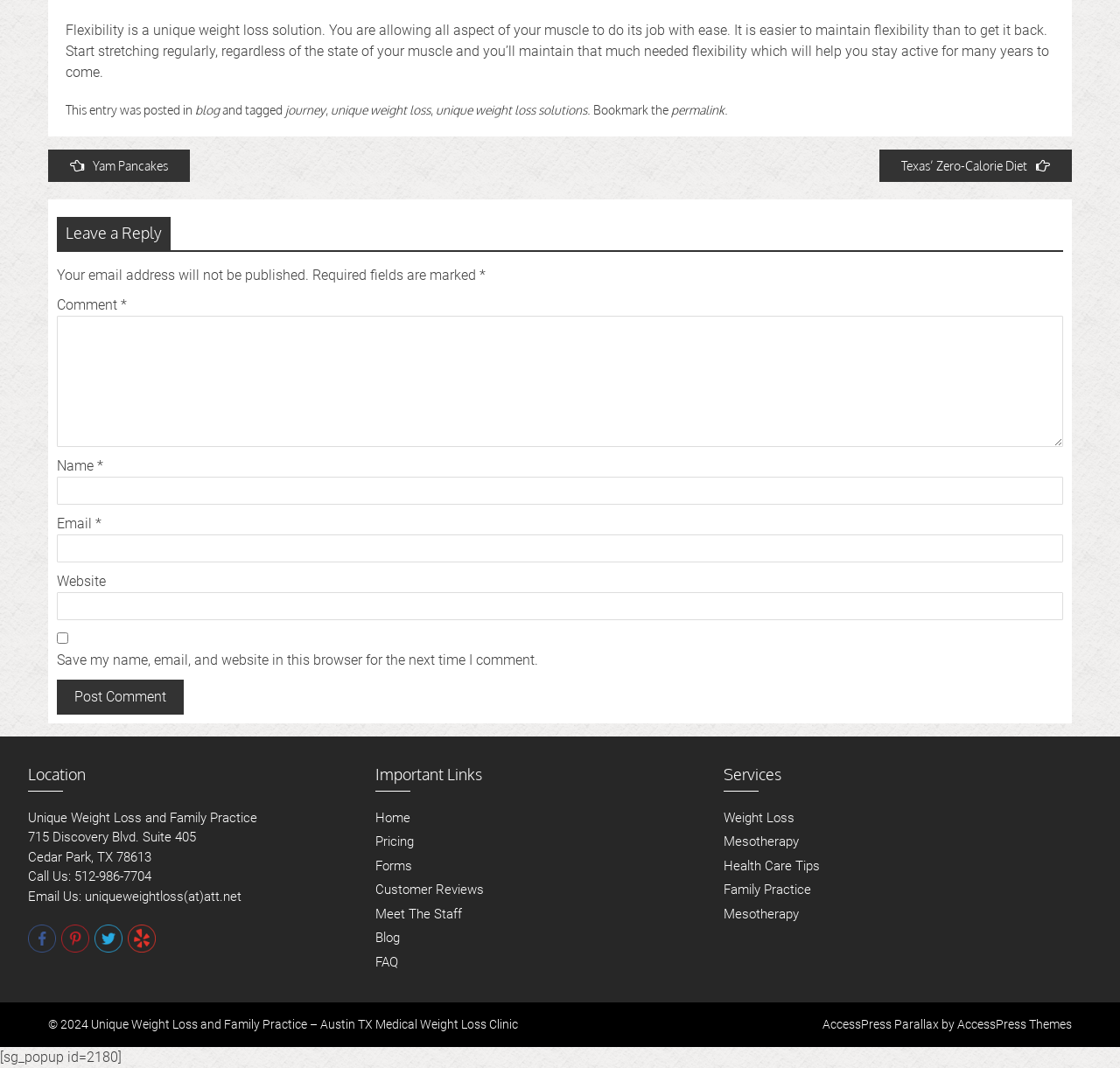Determine the bounding box coordinates of the clickable element to achieve the following action: 'Enter your name in the 'Name' field'. Provide the coordinates as four float values between 0 and 1, formatted as [left, top, right, bottom].

[0.051, 0.446, 0.949, 0.472]